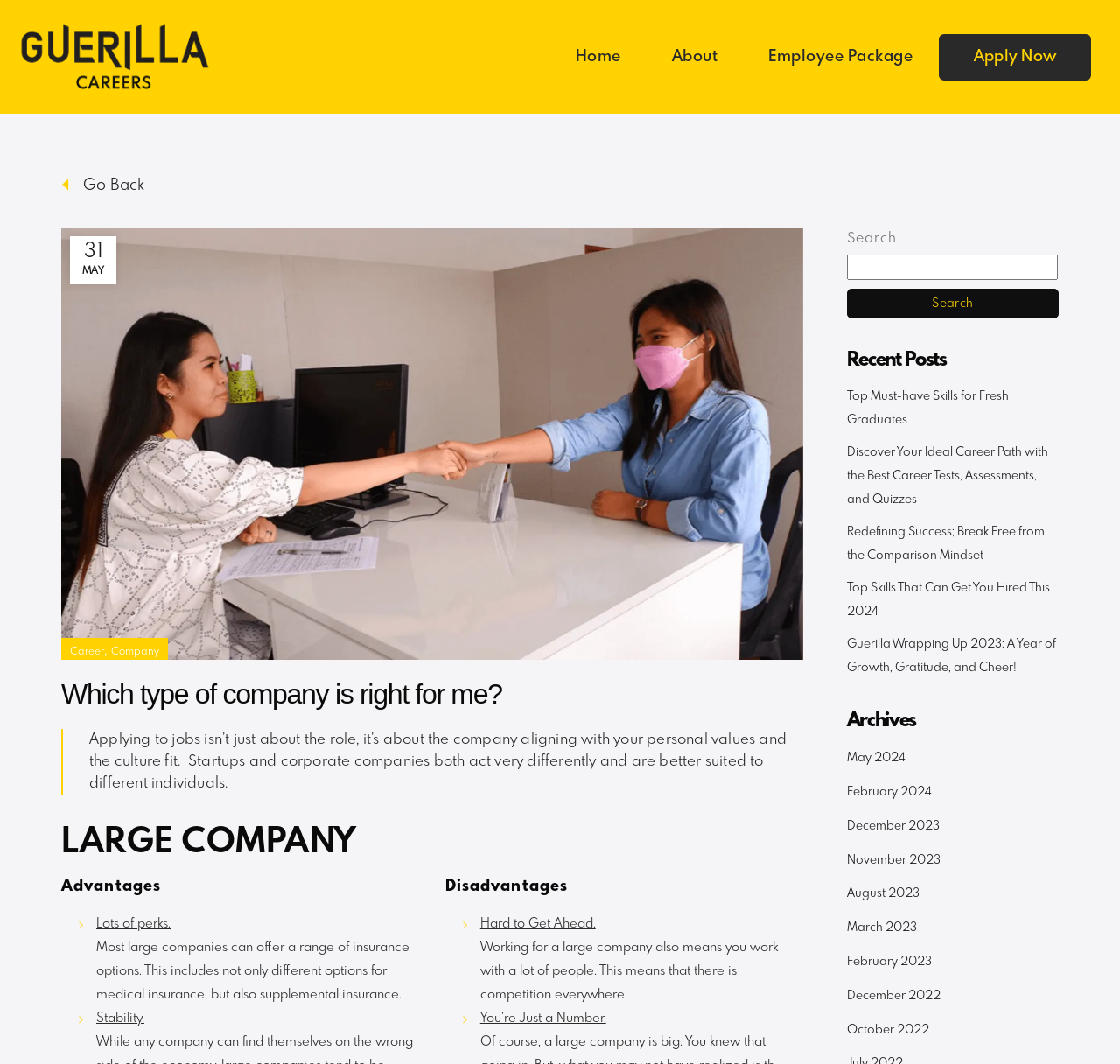Show the bounding box coordinates of the element that should be clicked to complete the task: "Go back to the previous page".

[0.052, 0.167, 0.129, 0.182]